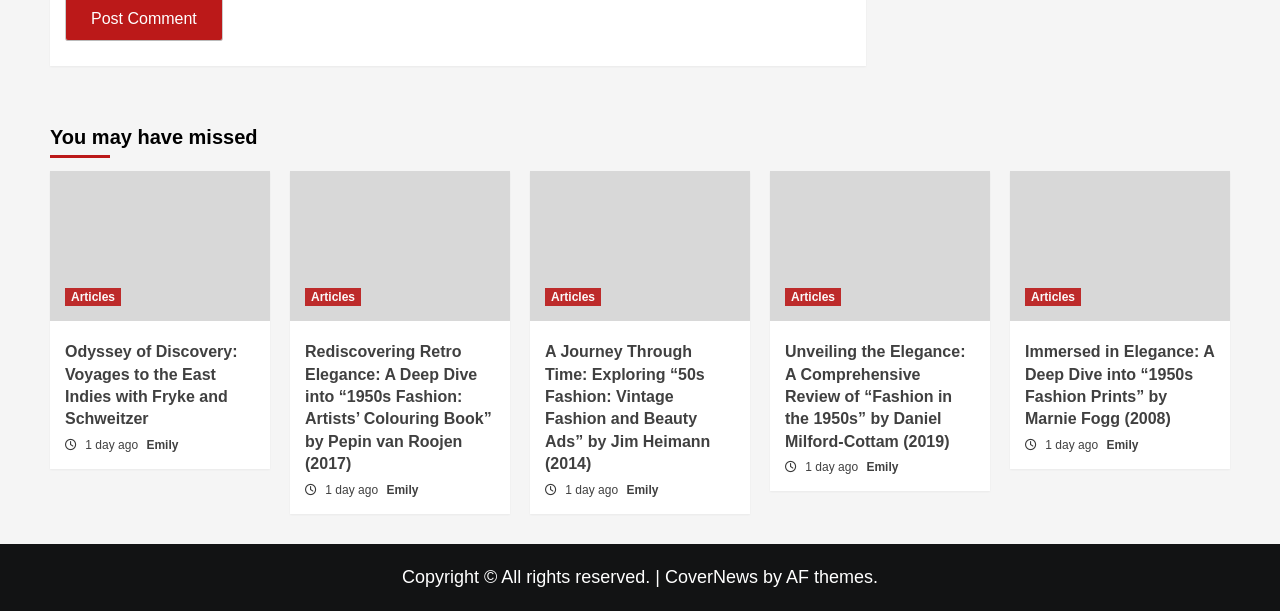Who is the author of the article 'Odyssey of Discovery: Voyages to the East Indies with Fryke and Schweitzer'?
Using the image, provide a detailed and thorough answer to the question.

The article 'Odyssey of Discovery: Voyages to the East Indies with Fryke and Schweitzer' does not specify the author's name, only providing a link to the article.